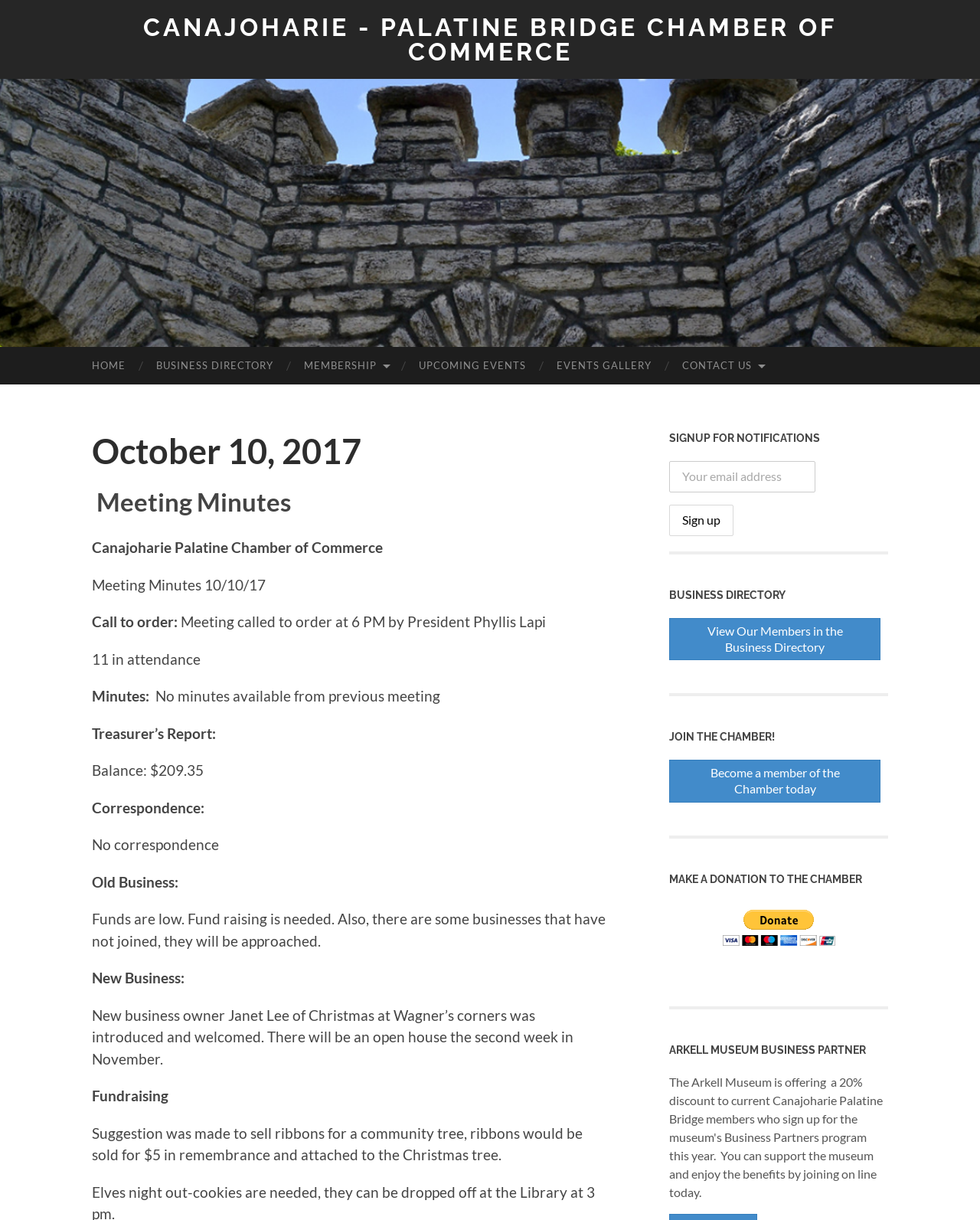Please provide a comprehensive response to the question below by analyzing the image: 
What is the balance of the treasurer's report?

The balance of the treasurer's report can be found in the StaticText element 'Balance: $209.35'.